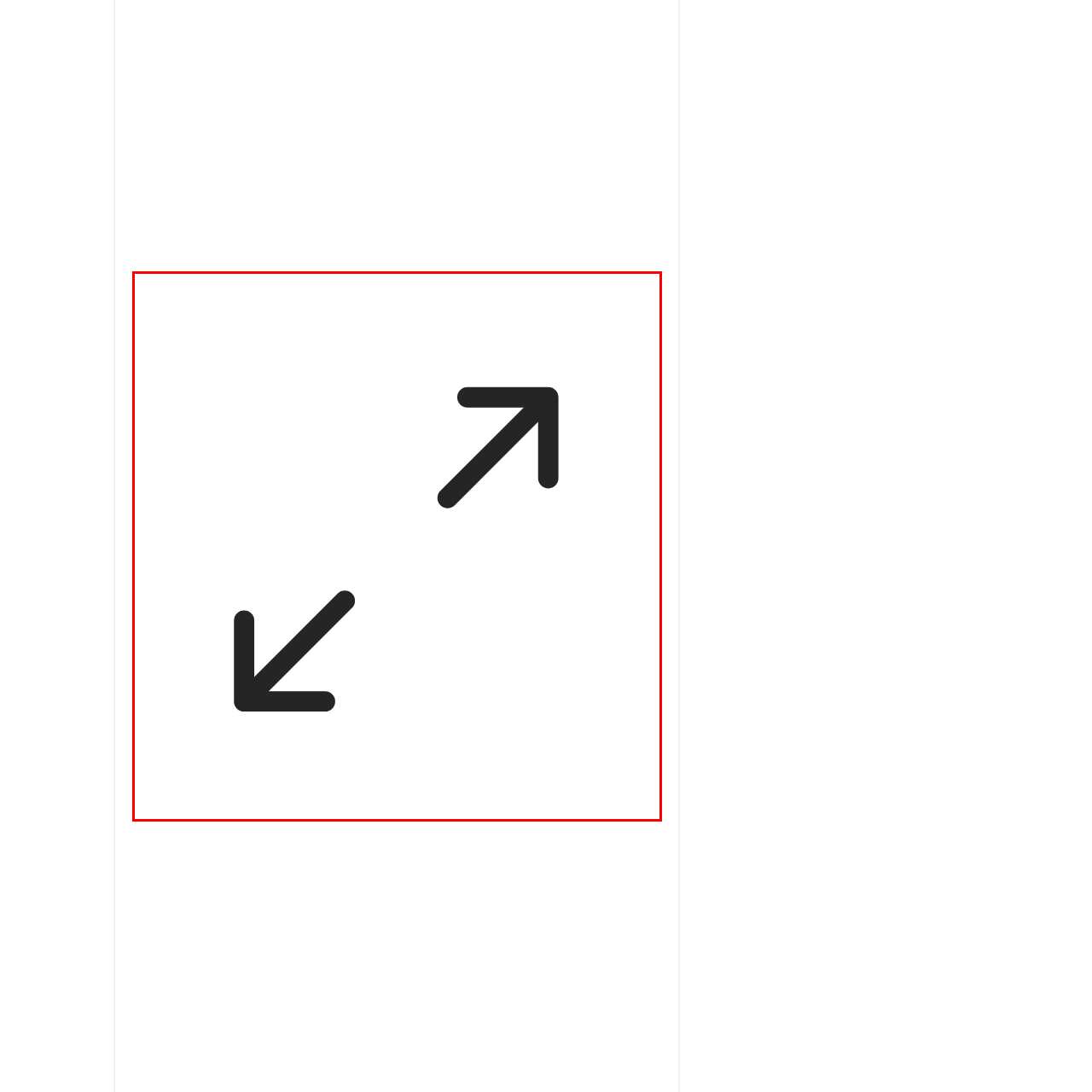What is the purpose of this icon?
Review the image encased within the red bounding box and supply a detailed answer according to the visual information available.

The icon is often utilized in user interfaces to enhance usability and functionality, encouraging a more engaging interaction with digital content, by providing a clear indication to users that they can maximize an application, photo, or document for a broader view.